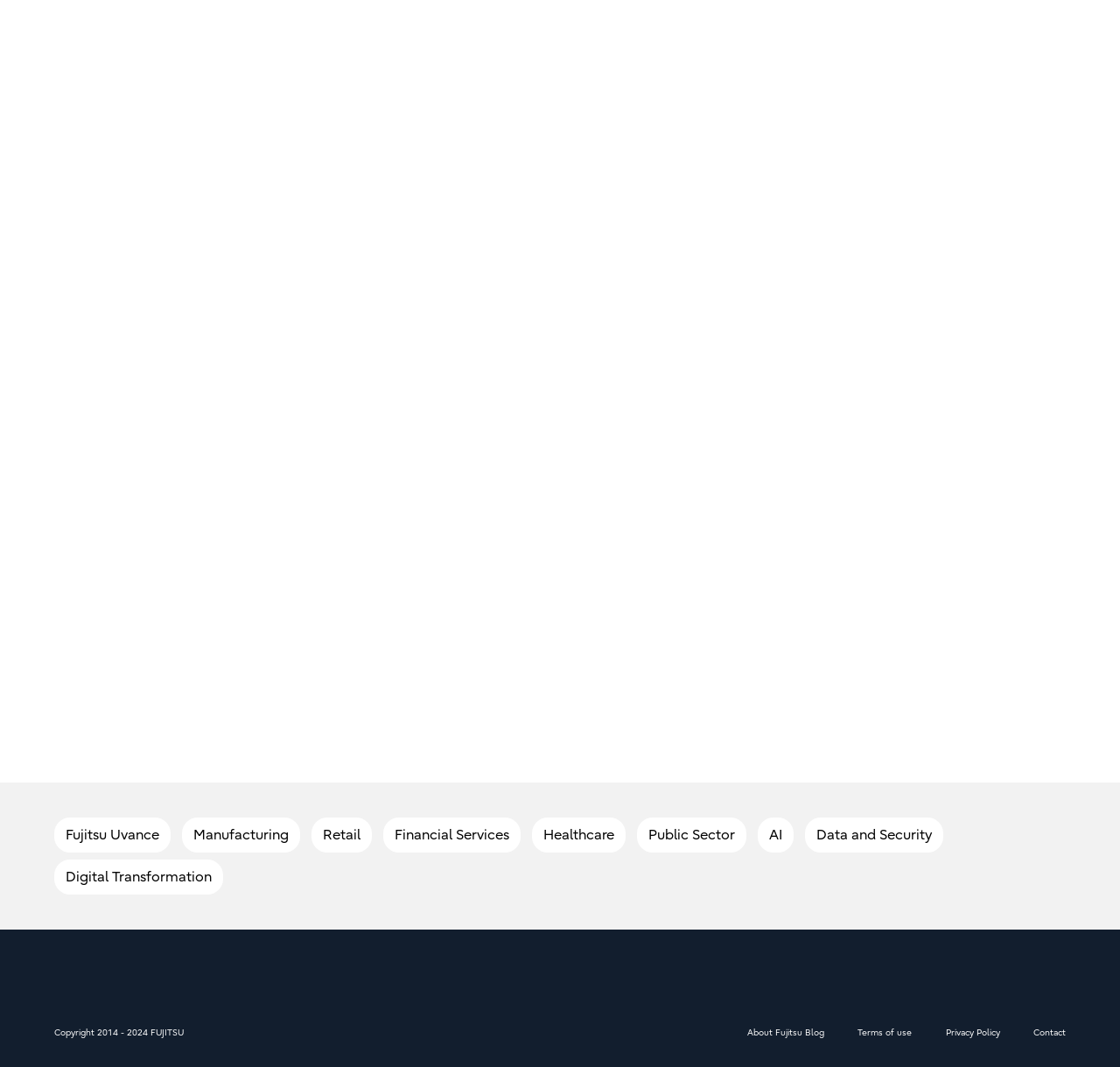Provide your answer in a single word or phrase: 
What is the year range in the copyright notice?

2014 - 2024